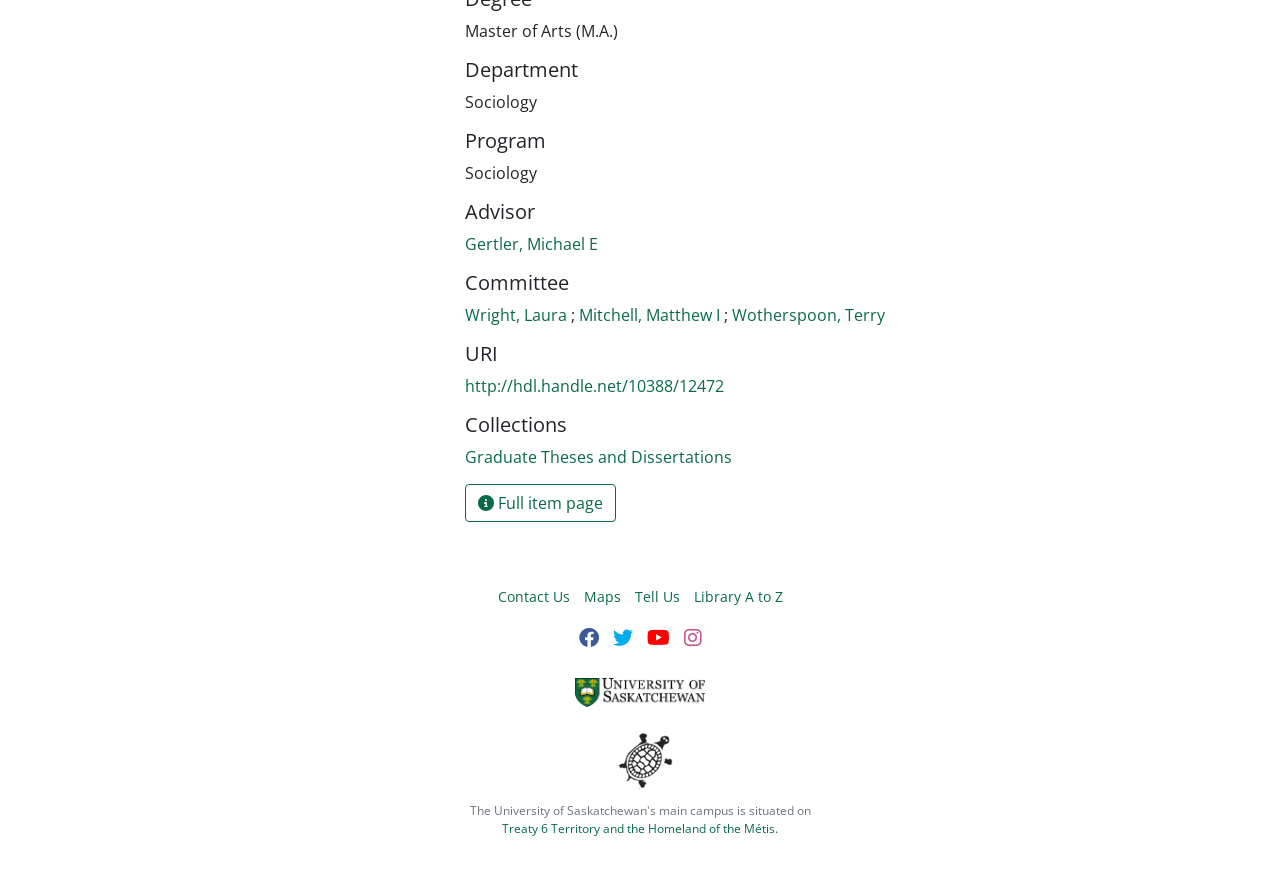What collection does the thesis belong to?
Using the details shown in the screenshot, provide a comprehensive answer to the question.

The collection can be found in the link element with the text 'Graduate Theses and Dissertations', which is under the 'Collections' heading.